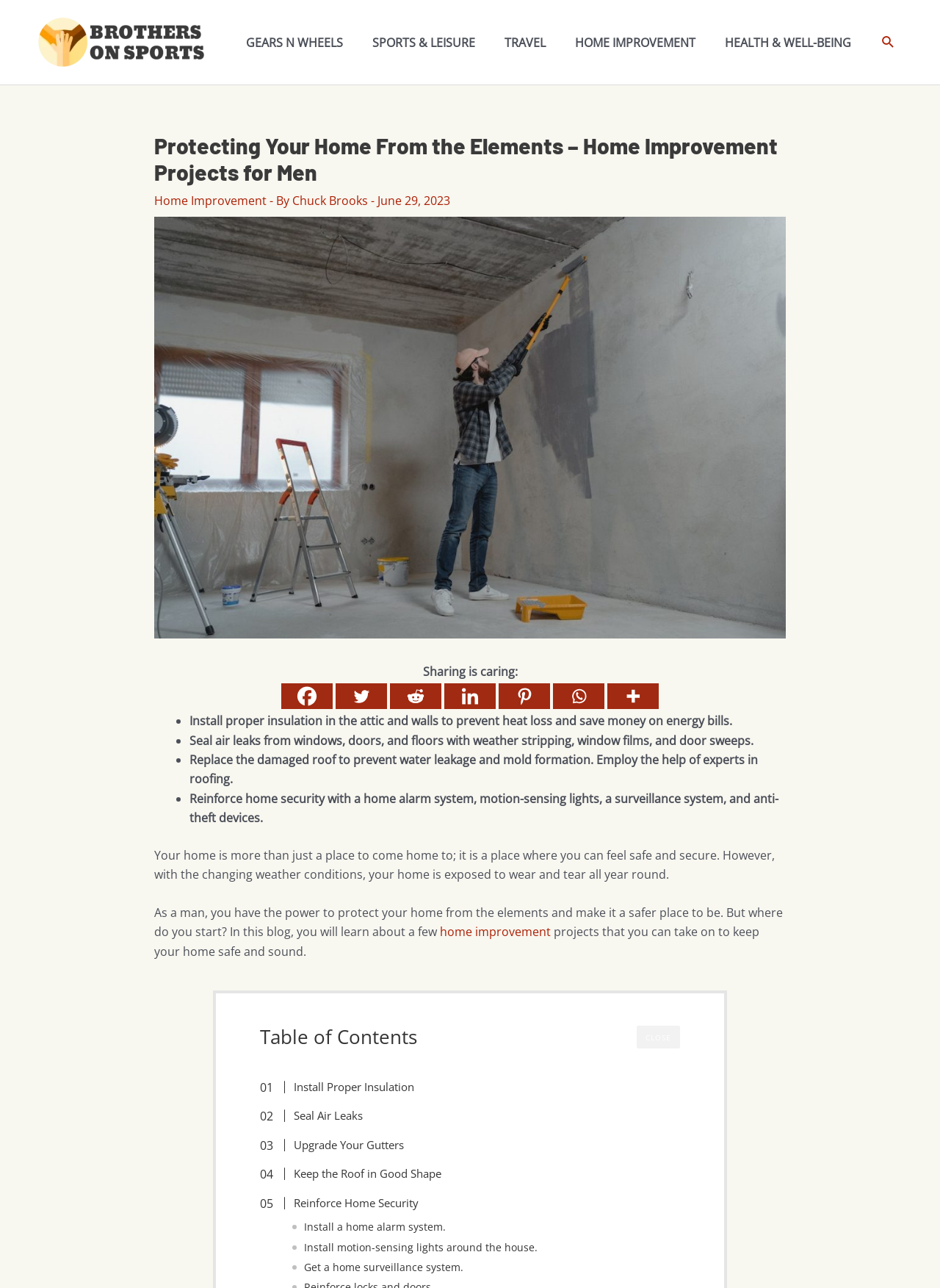What is the website's logo?
Using the image as a reference, give an elaborate response to the question.

The logo is located at the top left corner of the webpage, and it's an image with the text 'Brothers on Sports'.